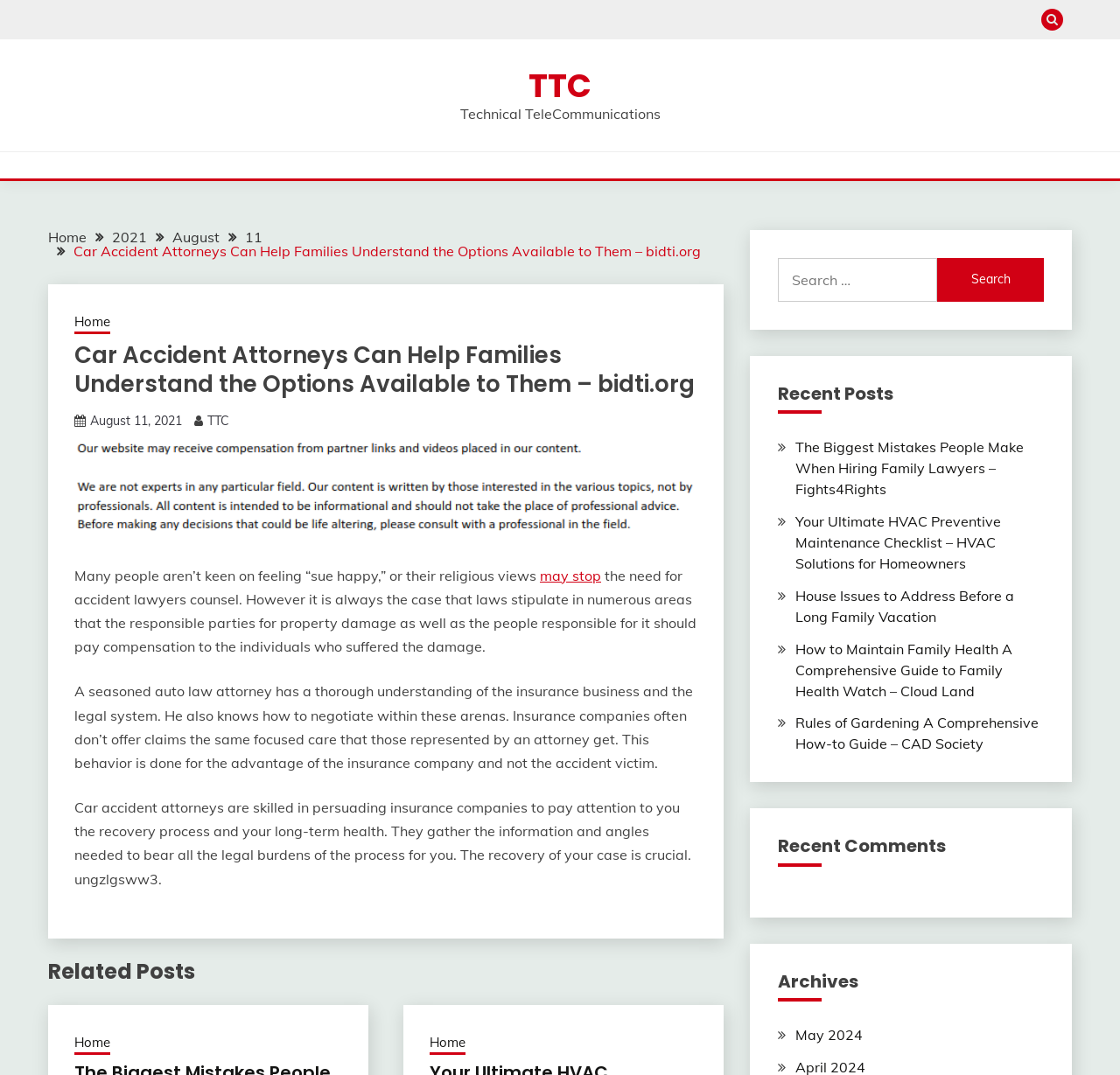Determine the bounding box coordinates of the section to be clicked to follow the instruction: "Go to Home page". The coordinates should be given as four float numbers between 0 and 1, formatted as [left, top, right, bottom].

[0.043, 0.212, 0.077, 0.228]